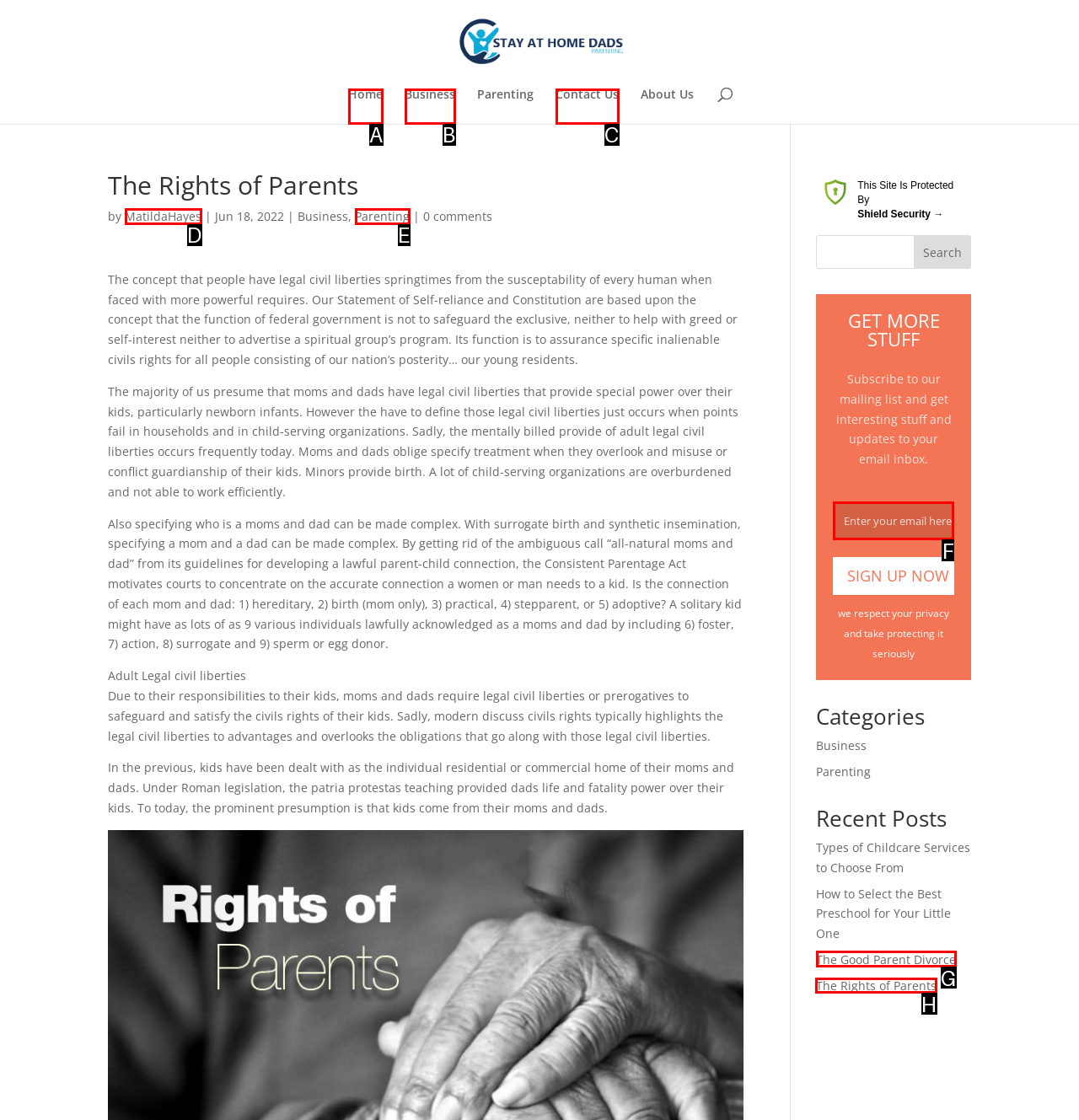Which HTML element should be clicked to complete the following task: Read the 'The Rights of Parents' post?
Answer with the letter corresponding to the correct choice.

H